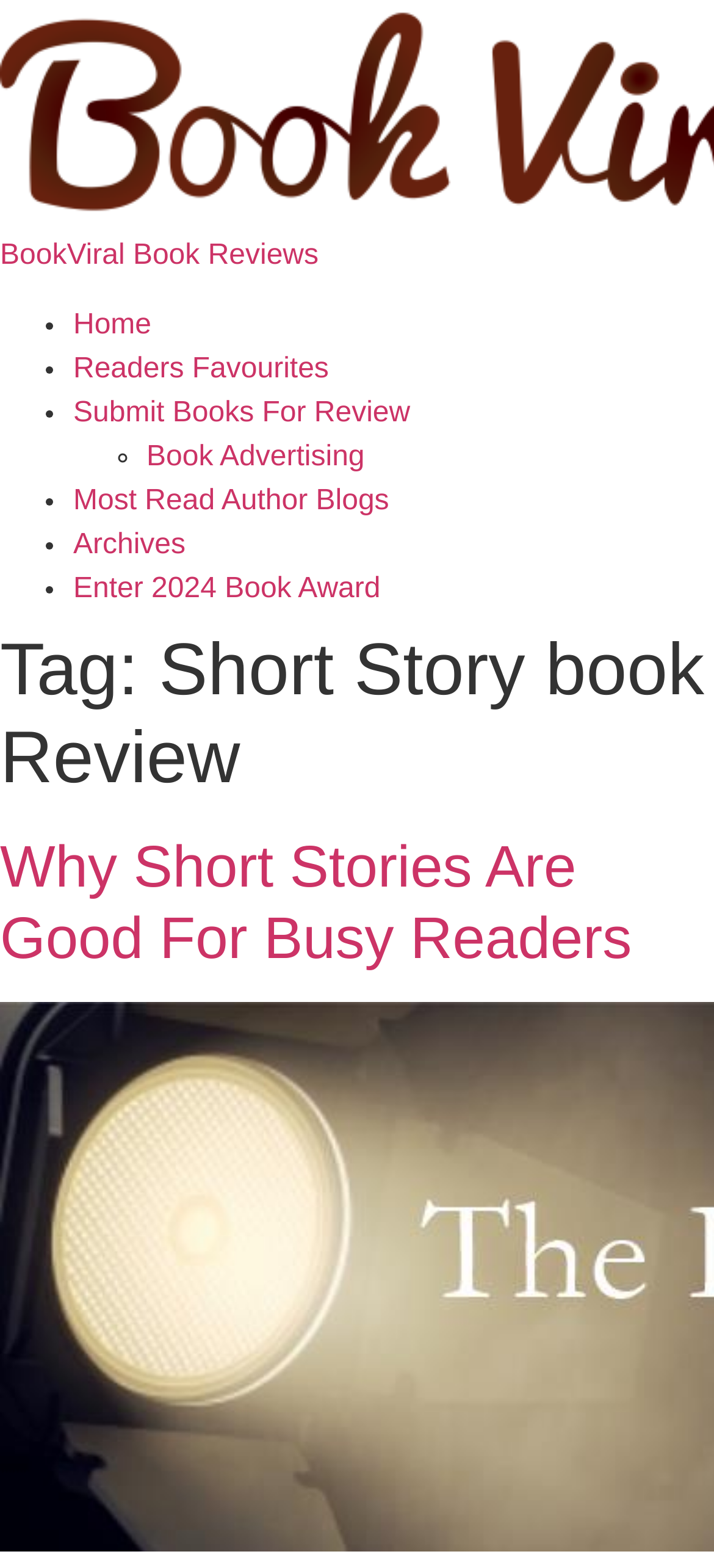Identify the bounding box coordinates of the element that should be clicked to fulfill this task: "view archives". The coordinates should be provided as four float numbers between 0 and 1, i.e., [left, top, right, bottom].

[0.103, 0.338, 0.26, 0.358]